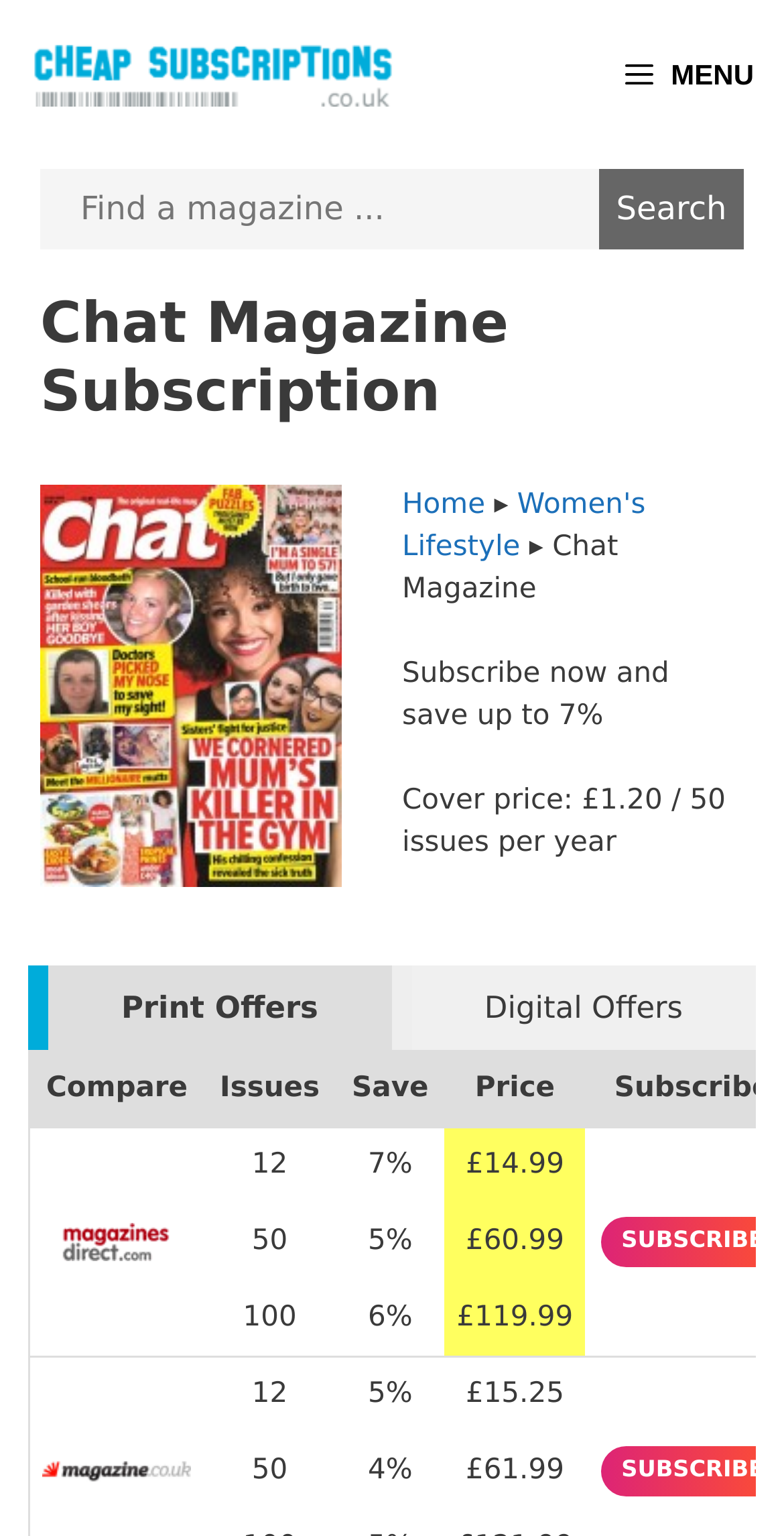Generate a thorough caption that explains the contents of the webpage.

The webpage is about comparing prices and saving on a Chat Magazine subscription. At the top left, there is a link to "Cheap Subscriptions" accompanied by an image. On the top right, there is a menu button labeled "MENU" and a search bar with a textbox and a "Search" button.

Below the search bar, there is a header section with a heading "Chat Magazine Subscription" and an image of the Chat Magazine. To the right of the image, there are links to "Home" and "Women's Lifestyle" with arrow icons. Below these links, there is a promotional text "Subscribe now and save up to 7%".

Under the promotional text, there is a table comparing prices of different magazine subscription offers. The table has columns for "Compare", "Issues", "Save", and "Price". Each row represents a different offer from a magazine store, such as Magazines Direct or Magazine.co.uk. The rows include the store's name, the number of issues, the percentage of savings, and the price. Some of the rows also have a "SUBSCRIBE" link.

There are a total of 4 rows in the table, each representing a different offer. The offers are from Magazines Direct, two unknown stores, and Magazine.co.uk. The prices range from £14.99 to £119.99, and the savings range from 5% to 7%.